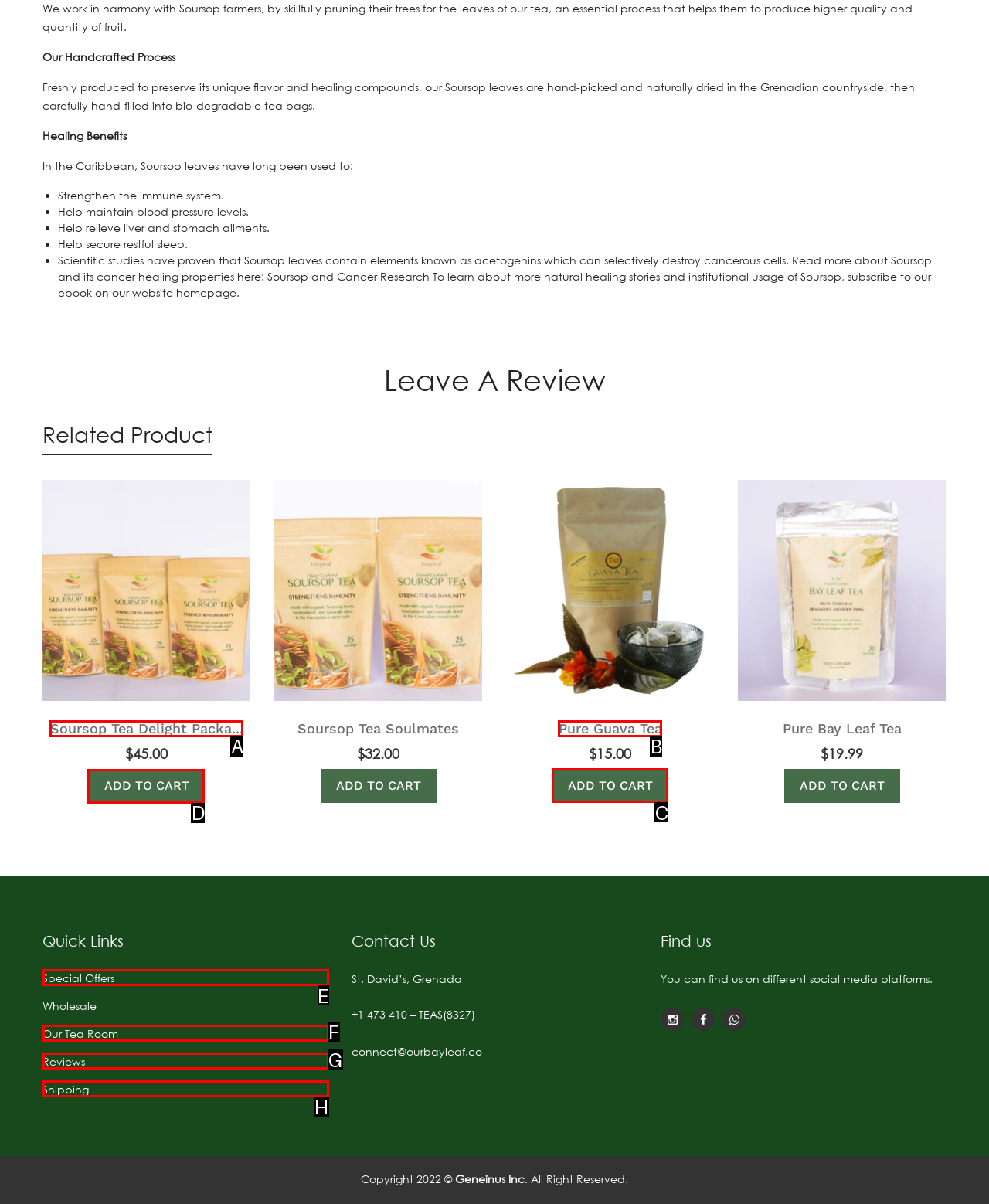Which UI element should you click on to achieve the following task: Add 'Soursop Tea Delight Packa...' to cart? Provide the letter of the correct option.

D